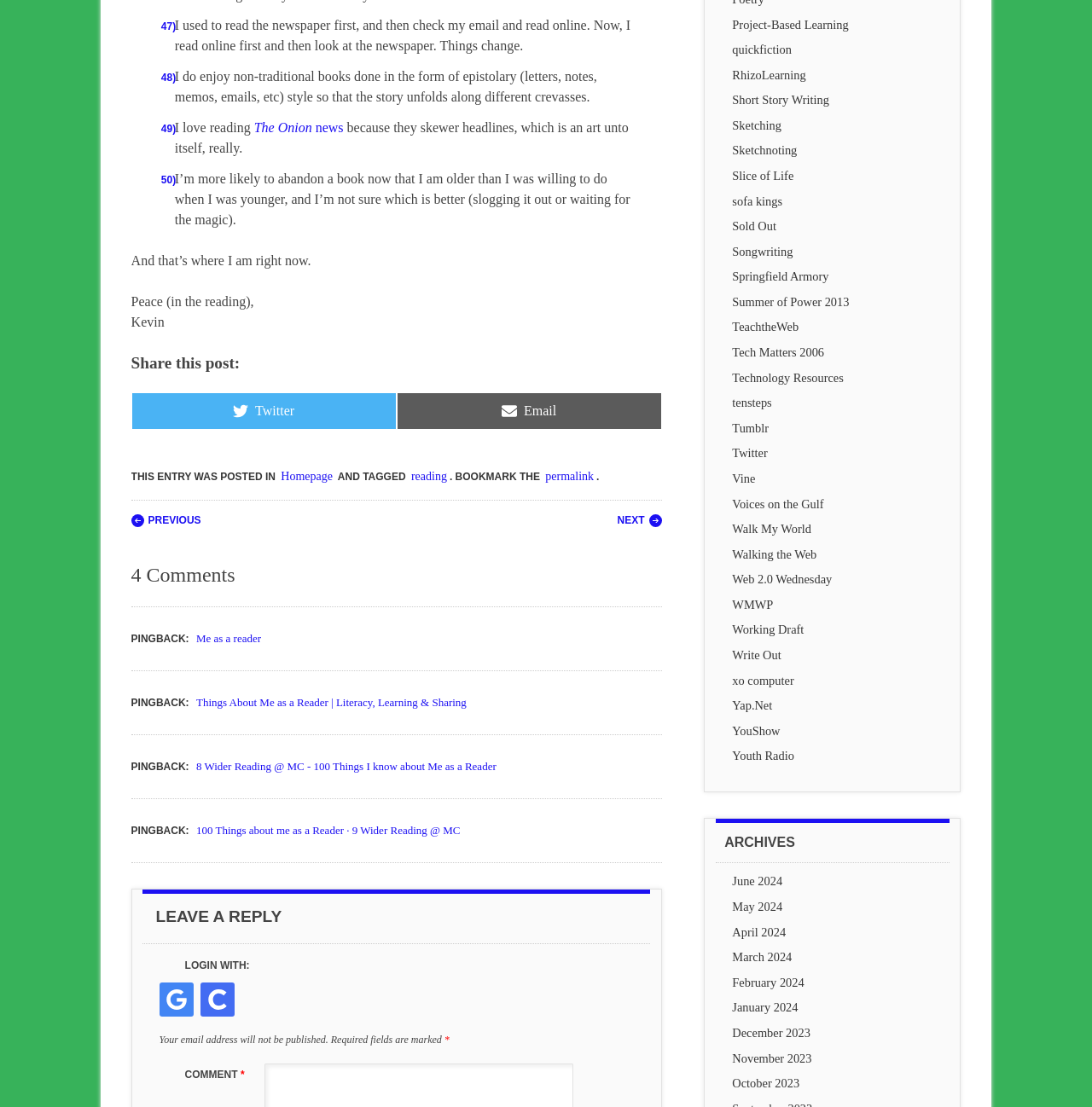Determine the bounding box coordinates of the clickable element to complete this instruction: "browse Store". Provide the coordinates in the format of four float numbers between 0 and 1, [left, top, right, bottom].

None